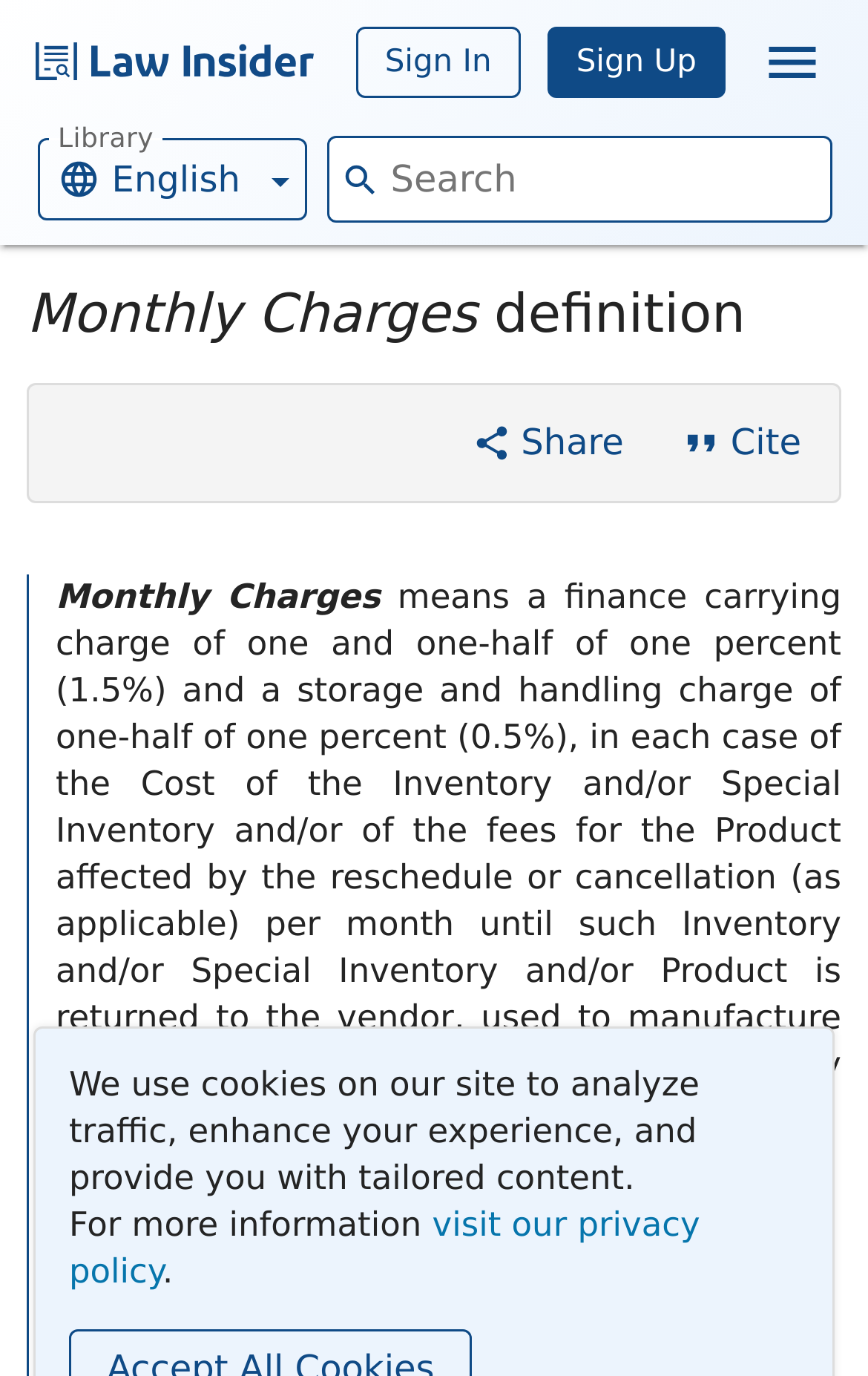What is the definition of Monthly Charges?
Answer the question with a detailed explanation, including all necessary information.

The definition of Monthly Charges is provided in the webpage, which states that it means a finance carrying charge of one and one-half of one percent (1.5%) and a storage and handling charge of one-half of one percent (0.5%), in each case.